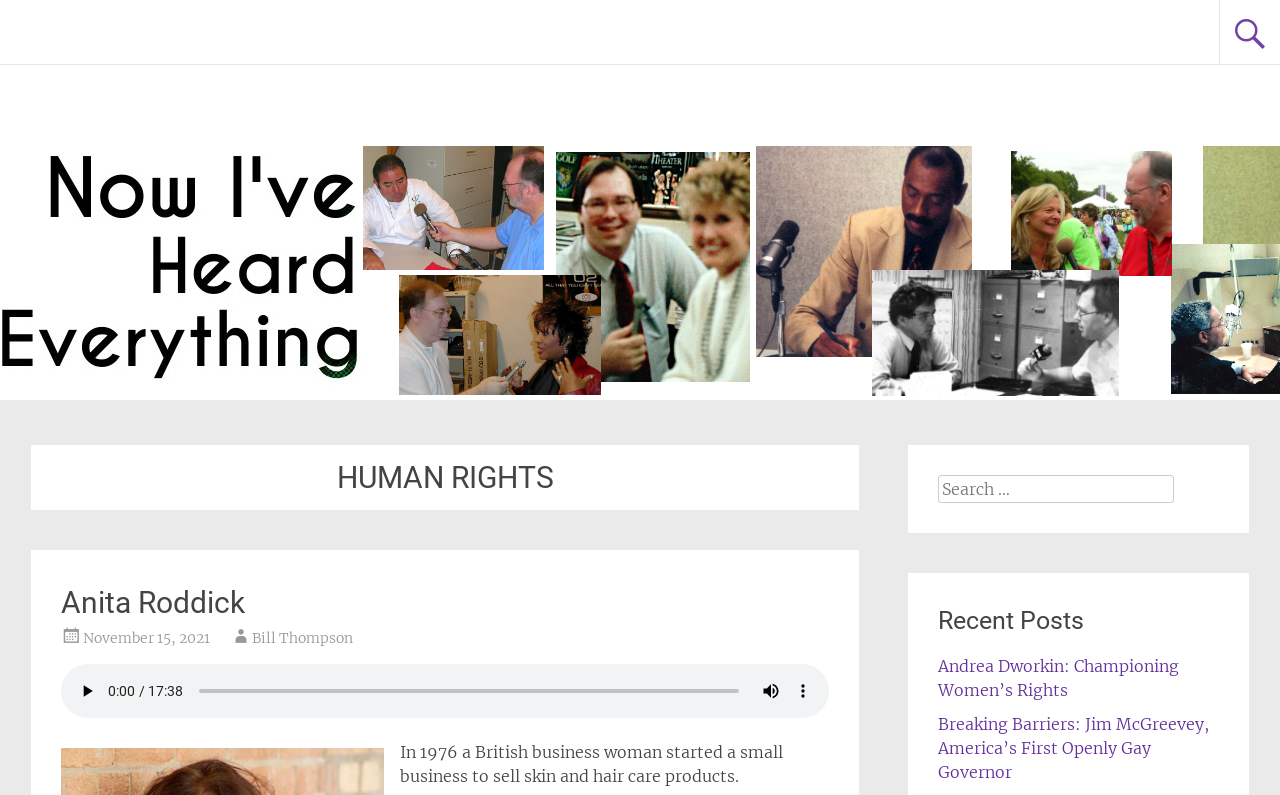Generate a thorough explanation of the webpage's elements.

This webpage is about human rights, with a focus on Anita Roddick, a British businesswoman. At the top, there is a heading "Now I've Heard Everything" which is also a link. Below it, there is a header section with a heading "HUMAN RIGHTS" and a subheading "Anita Roddick". 

To the right of the header section, there is a link to "November 15, 2021" which is likely a date, and another link to "Bill Thompson". 

Below the header section, there is an audio figure with play, mute, and show more media controls buttons. The audio time scrubber is a horizontal slider. 

Next, there is a paragraph of text that describes how Anita Roddick started a small business in 1976 to sell skin and hair care products. 

On the right side of the page, there is a search box with a label "Search for:". 

Below the search box, there is a heading "Recent Posts" followed by two links to articles, one about Andrea Dworkin, an advocate for women's rights, and another about Jim McGreevey, America's first openly gay governor.